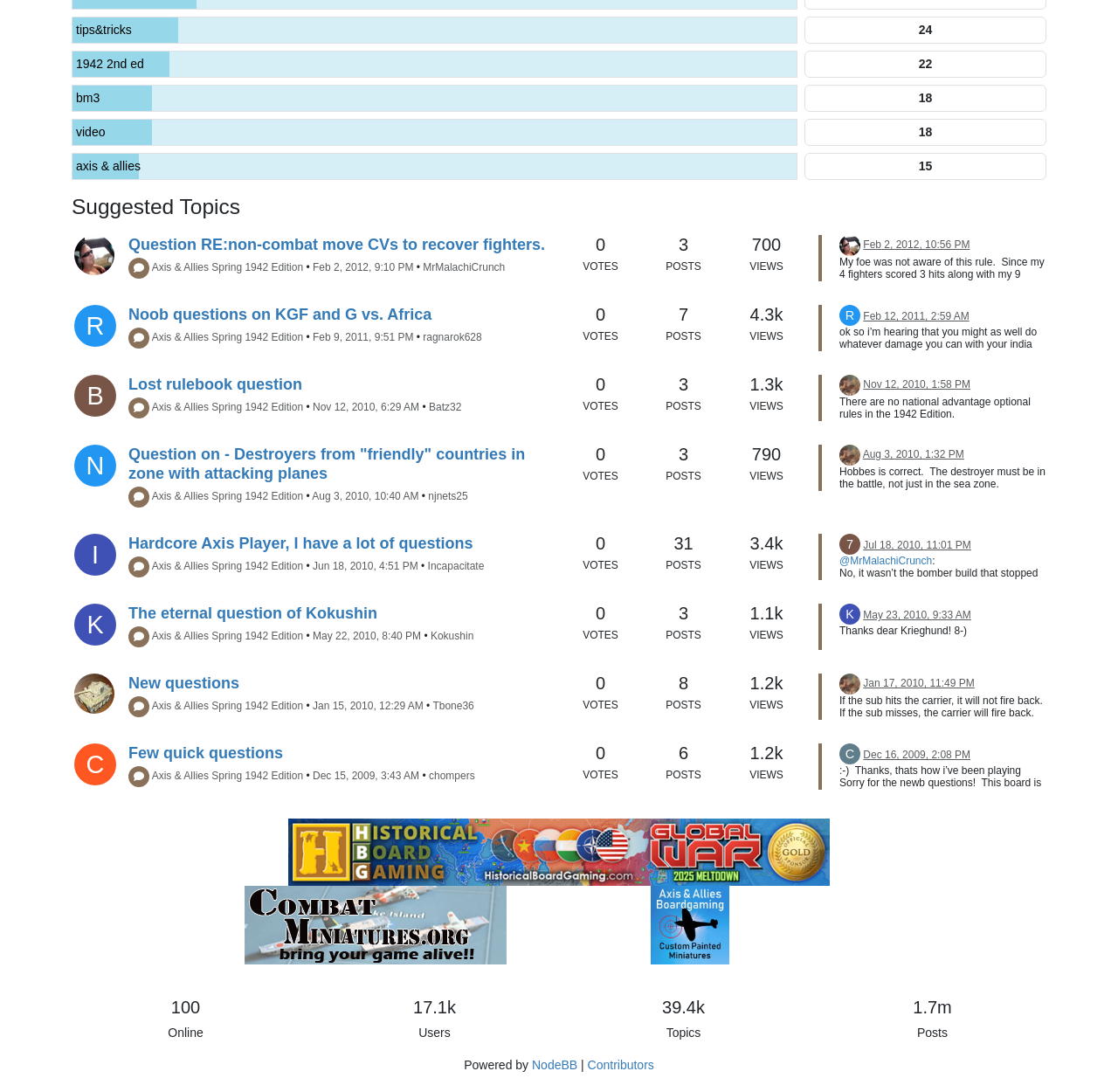Locate the bounding box coordinates of the area where you should click to accomplish the instruction: "Click on the 'tips&tricks' link".

[0.068, 0.019, 0.709, 0.036]